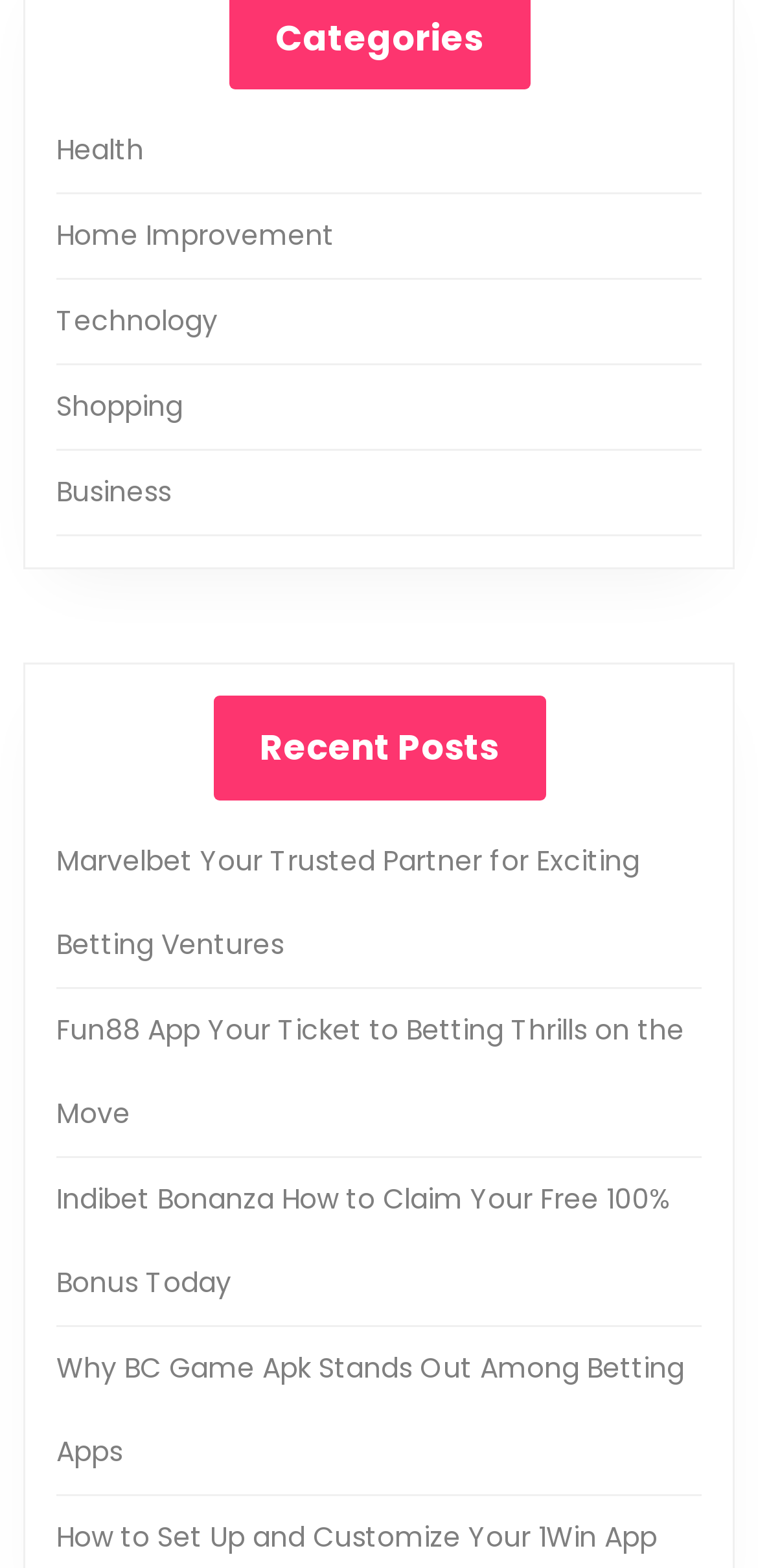Please pinpoint the bounding box coordinates for the region I should click to adhere to this instruction: "Visit Marvelbet Your Trusted Partner for Exciting Betting Ventures".

[0.074, 0.537, 0.844, 0.615]